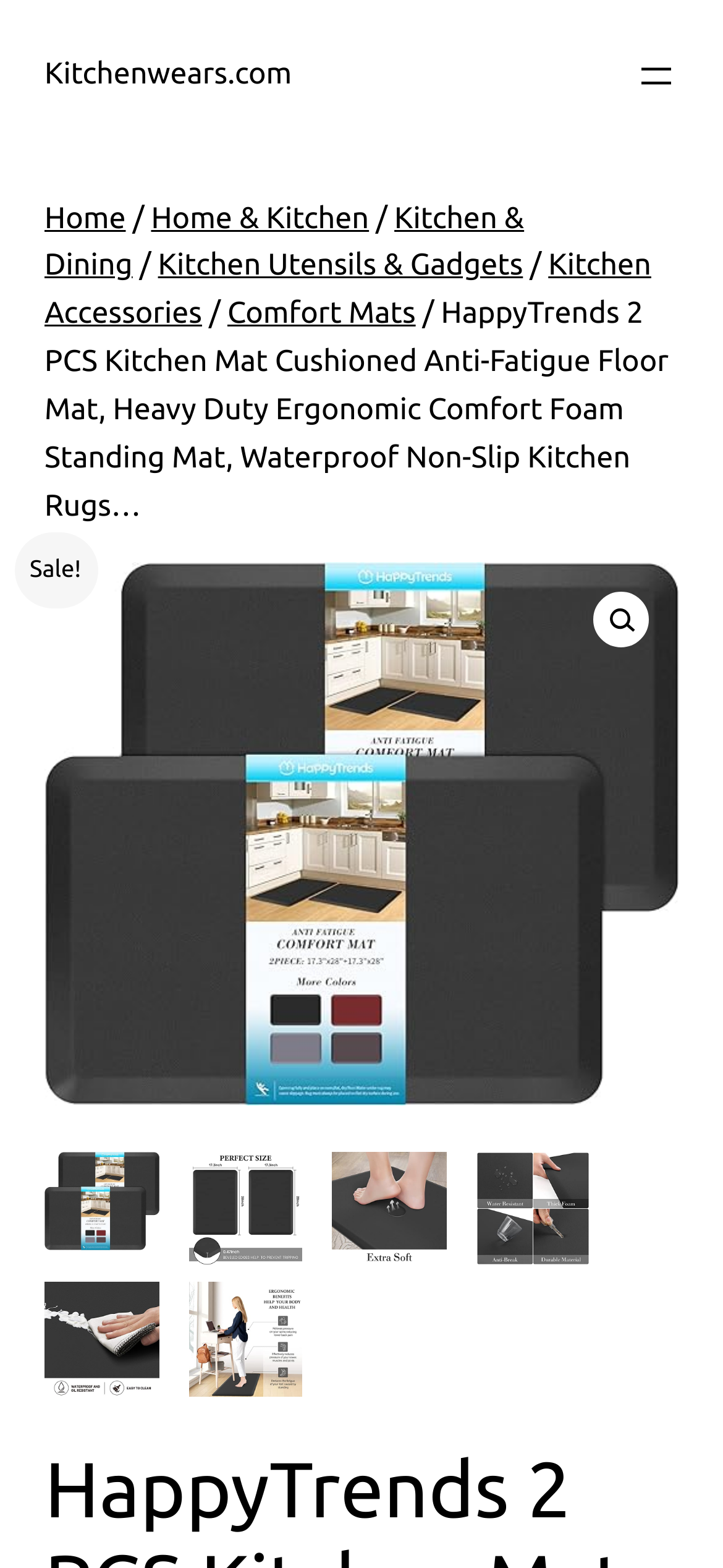Determine the bounding box for the UI element as described: "aria-label="Open menu"". The coordinates should be represented as four float numbers between 0 and 1, formatted as [left, top, right, bottom].

[0.877, 0.034, 0.938, 0.062]